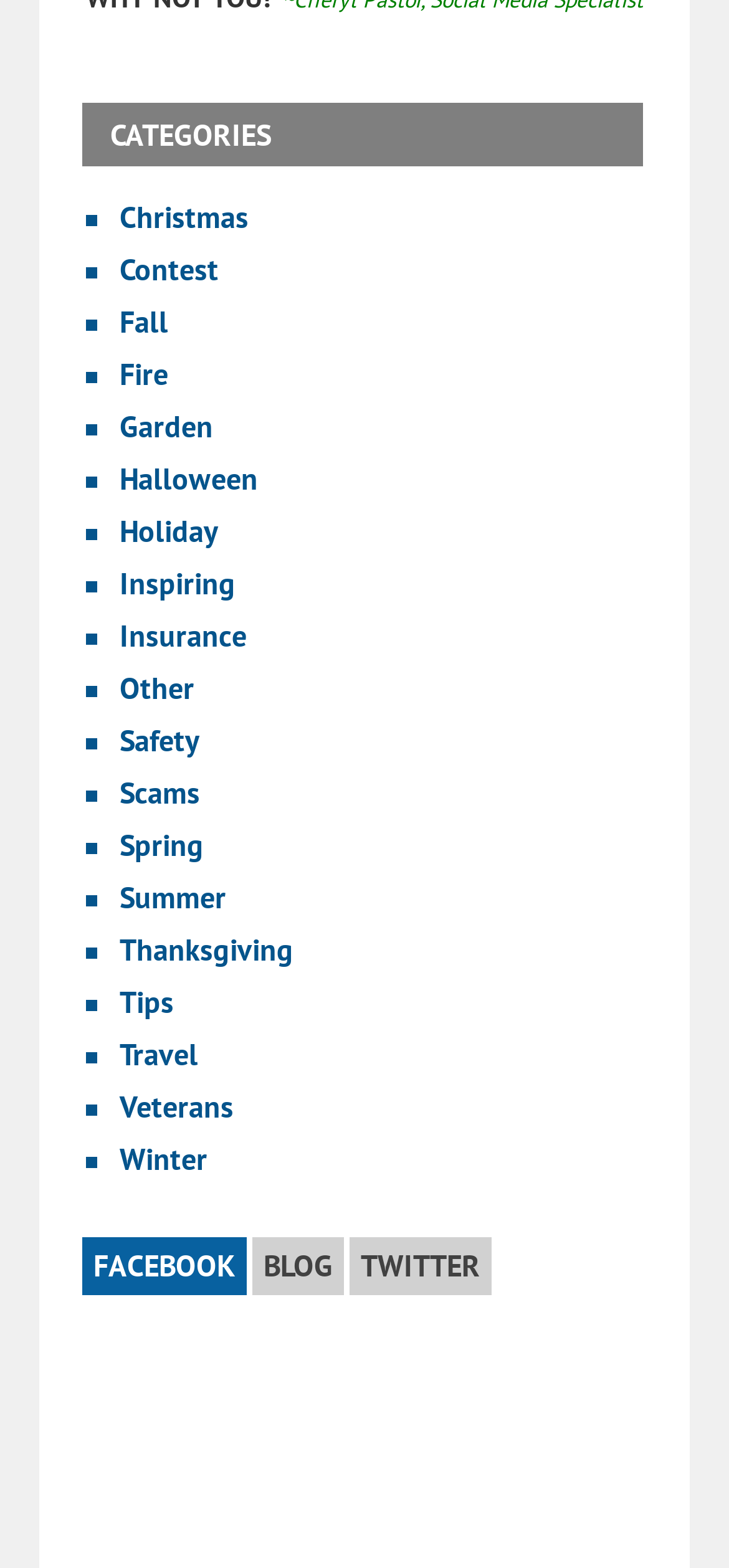How many links are there under 'CATEGORIES'?
Based on the visual content, answer with a single word or a brief phrase.

23